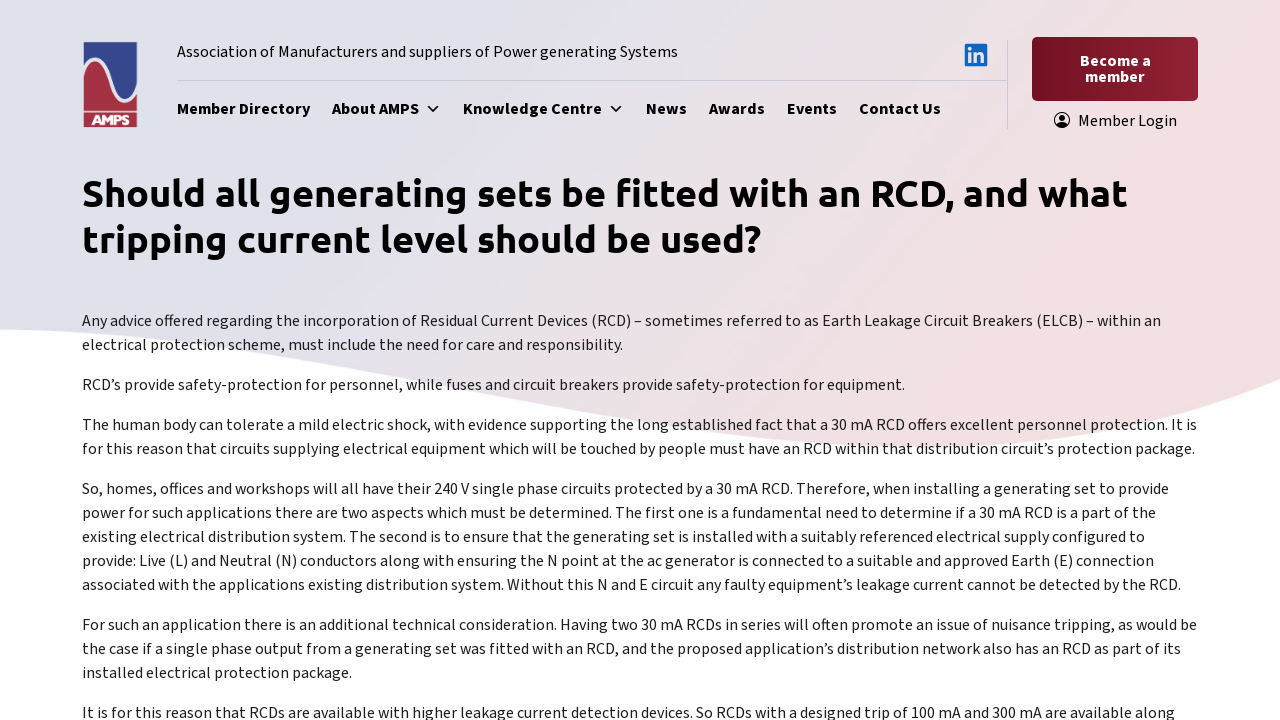Kindly determine the bounding box coordinates for the area that needs to be clicked to execute this instruction: "Explore the Knowledge Centre".

[0.362, 0.124, 0.495, 0.179]